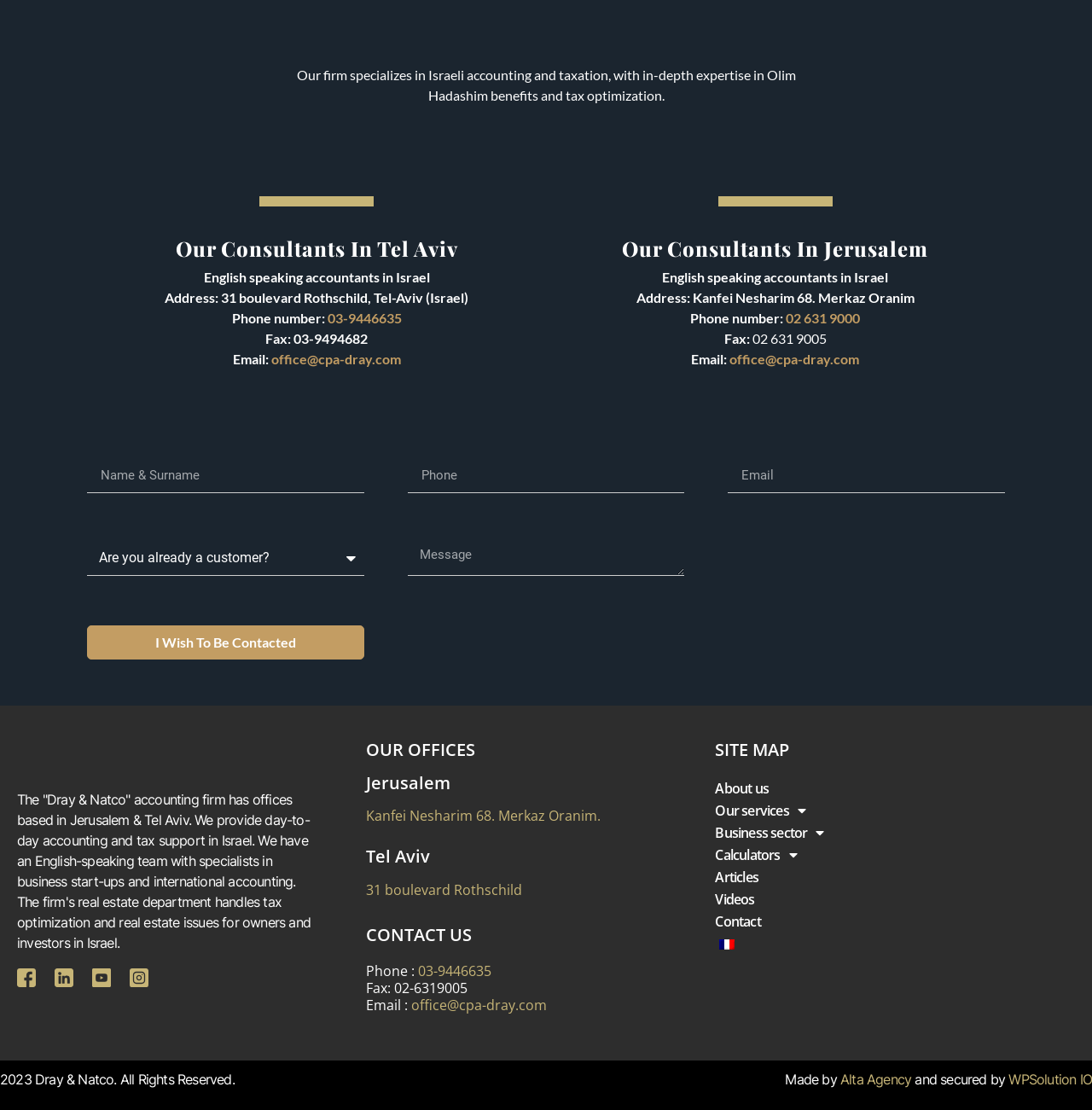What is the address of the Jerusalem office?
Make sure to answer the question with a detailed and comprehensive explanation.

From the StaticText element with the content 'Address: Kanfei Nesharim 68. Merkaz Oranim', we can conclude that the address of the Jerusalem office is Kanfei Nesharim 68. Merkaz Oranim.